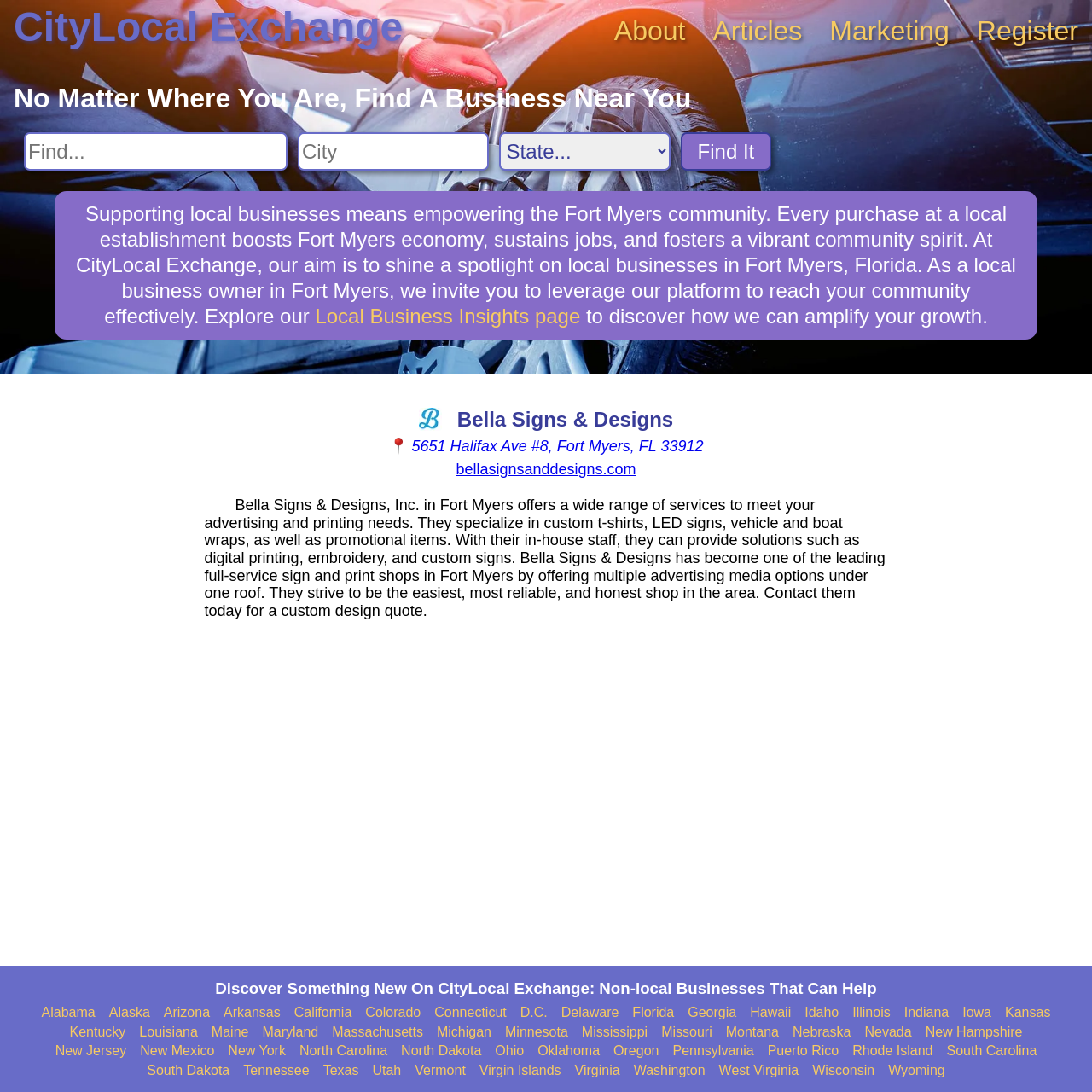Please identify and generate the text content of the webpage's main heading.

No Matter Where You Are, Find A Business Near You